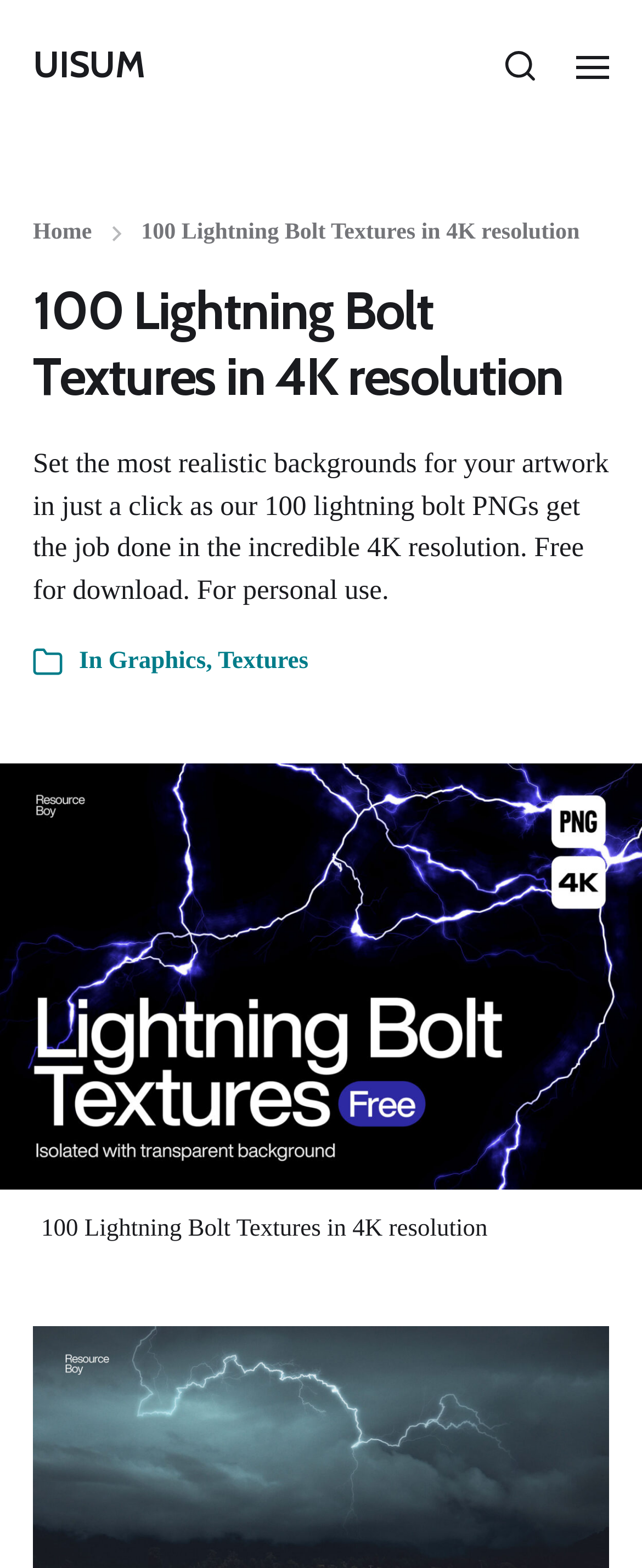Is the download of the lightning bolt PNGs free?
Please answer the question as detailed as possible based on the image.

The answer can be determined by reading the static text on the webpage, which states 'Free for download. For personal use.'